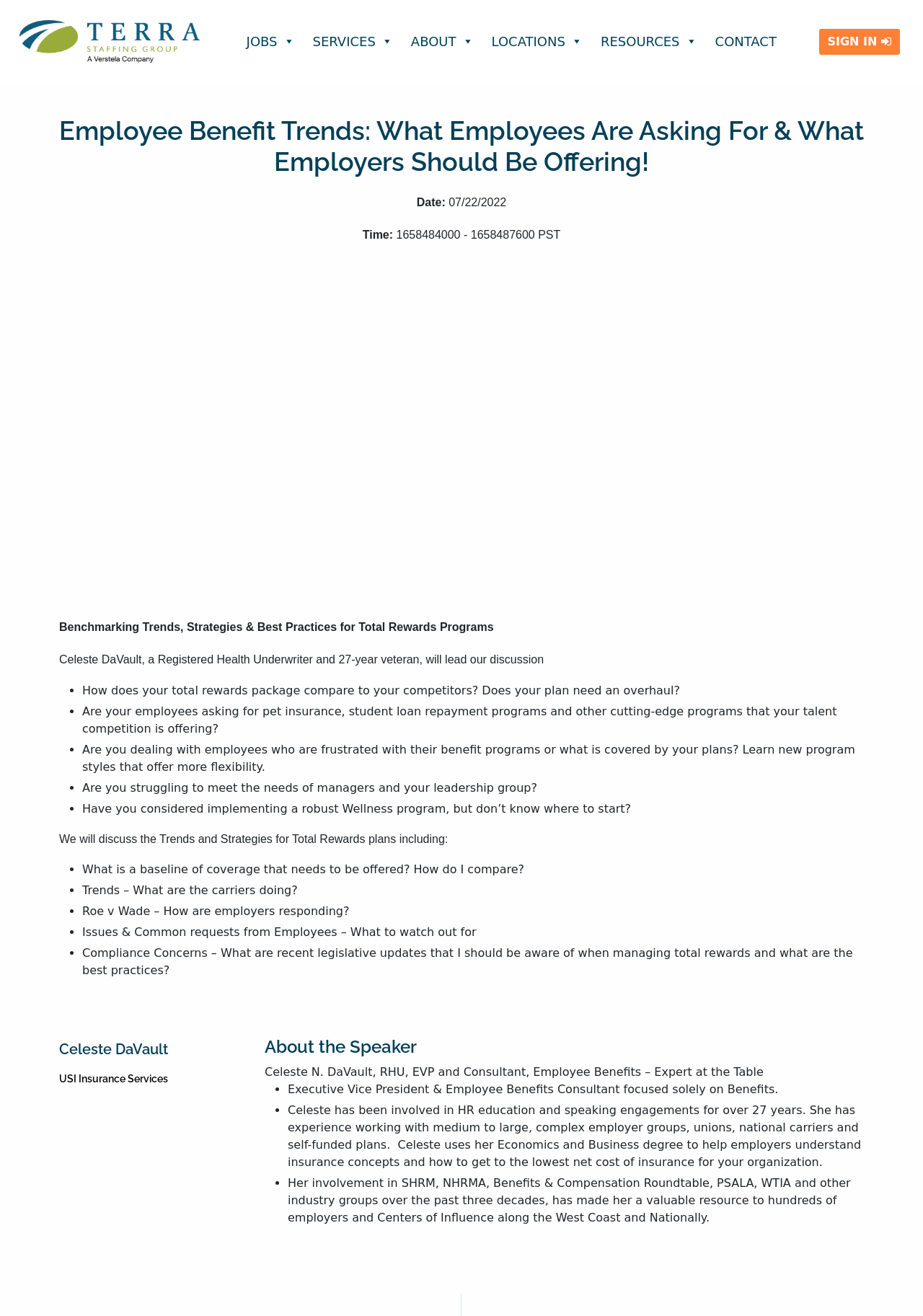What is the topic of discussion in the HR HotSpot session?
Using the image, elaborate on the answer with as much detail as possible.

I found the topic by looking at the StaticText element with the text 'Benchmarking Trends, Strategies & Best Practices for Total Rewards Programs' which is a subheading in the main content area.